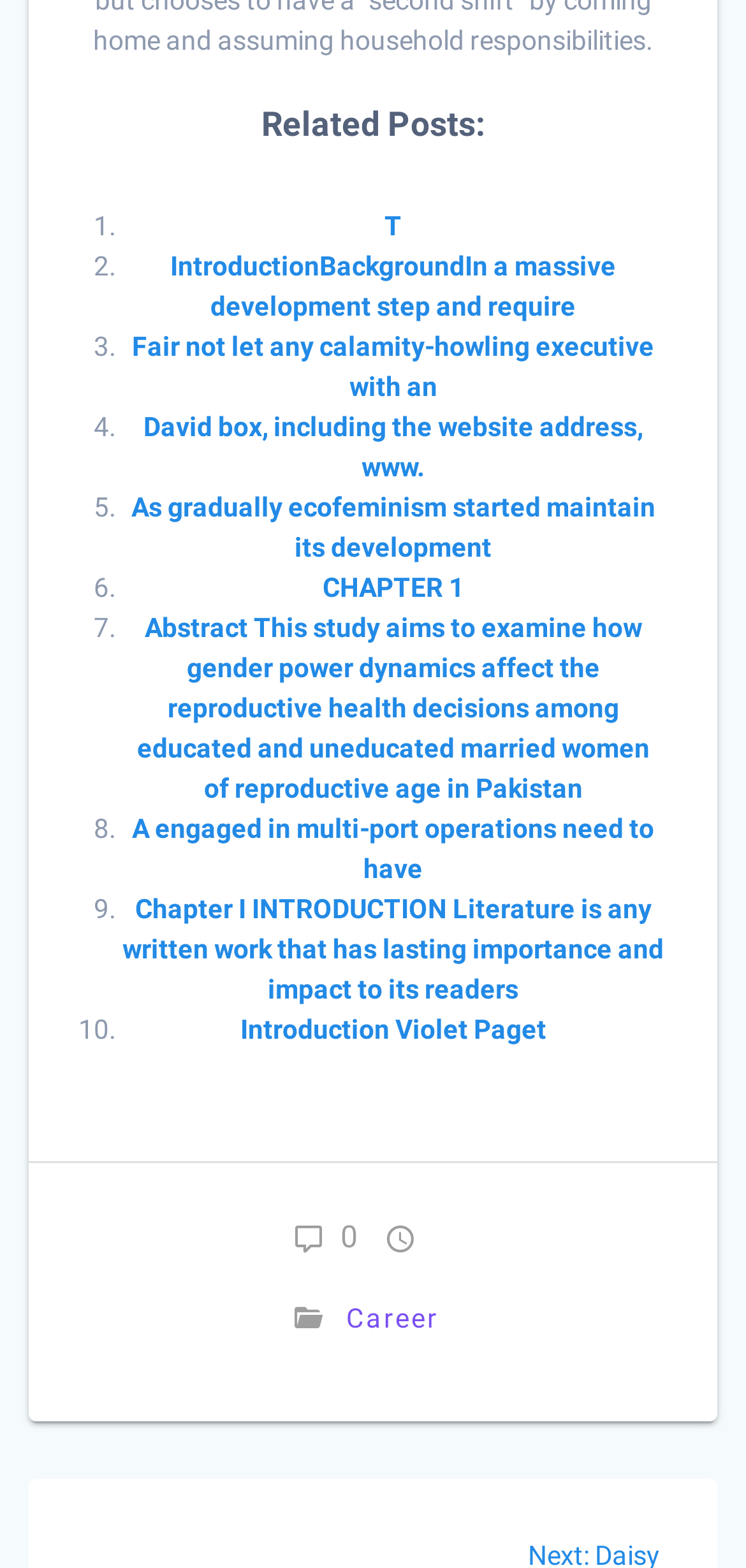Identify the bounding box coordinates necessary to click and complete the given instruction: "Click on the 'T' link".

[0.515, 0.135, 0.538, 0.154]